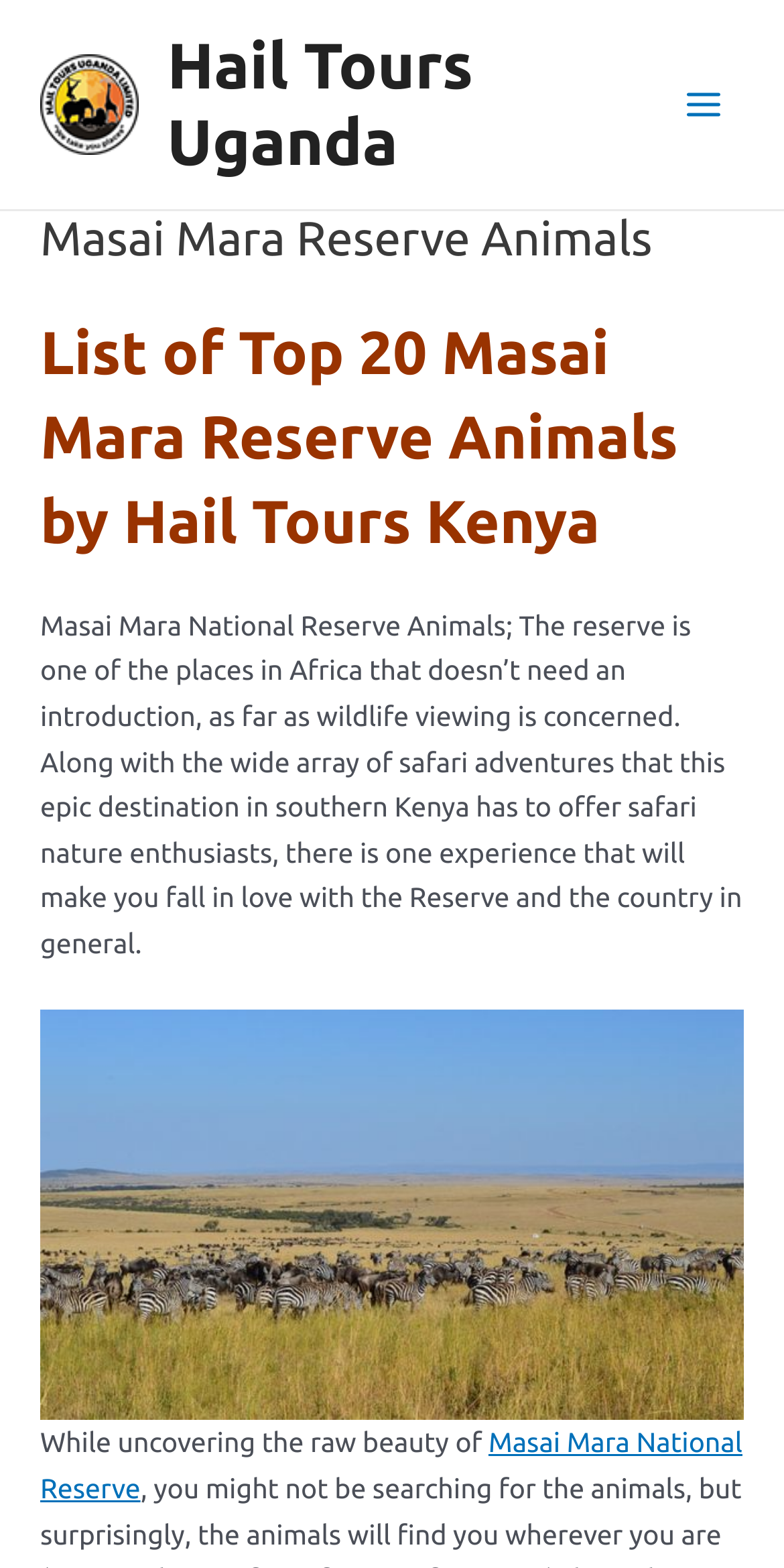Identify and provide the bounding box for the element described by: "Main Menu".

[0.845, 0.041, 0.949, 0.093]